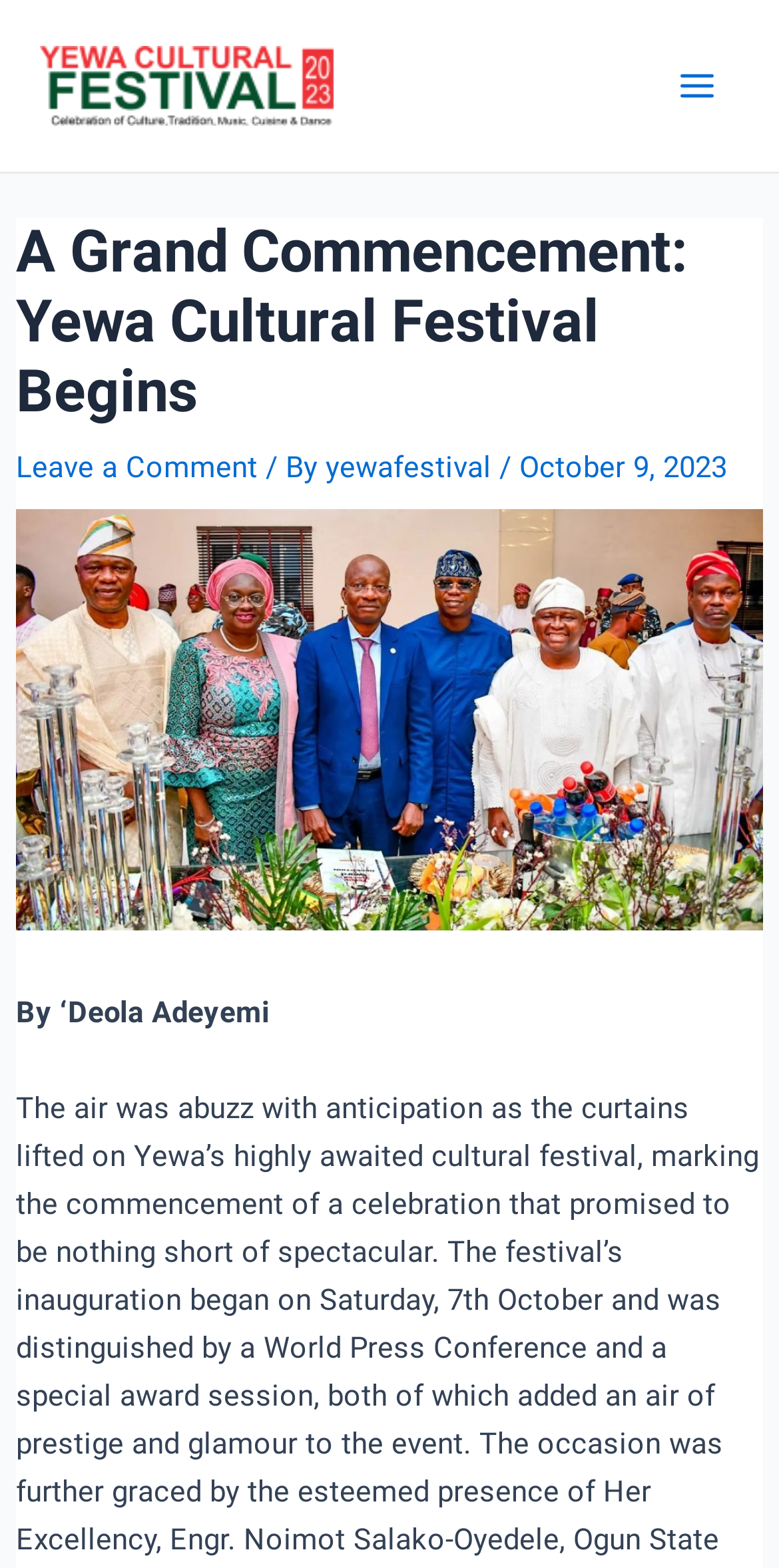Use a single word or phrase to answer the question: 
Who is the author of this article?

Deola Adeyemi